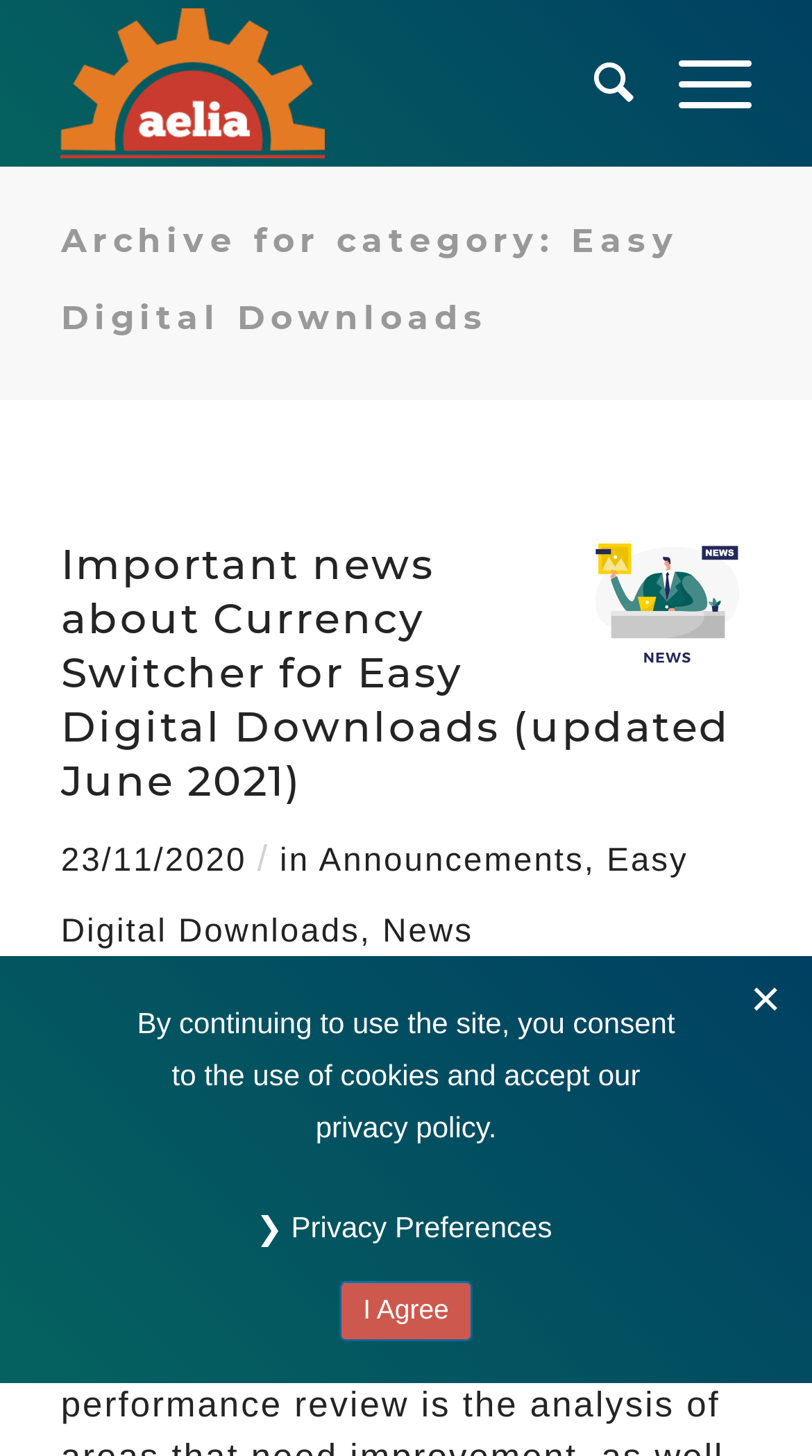By analyzing the image, answer the following question with a detailed response: What is the category of the archive?

The category of the archive can be determined by looking at the heading element 'Archive for category: Easy Digital Downloads' which is located at the top of the webpage, indicating that the archive is related to Easy Digital Downloads.